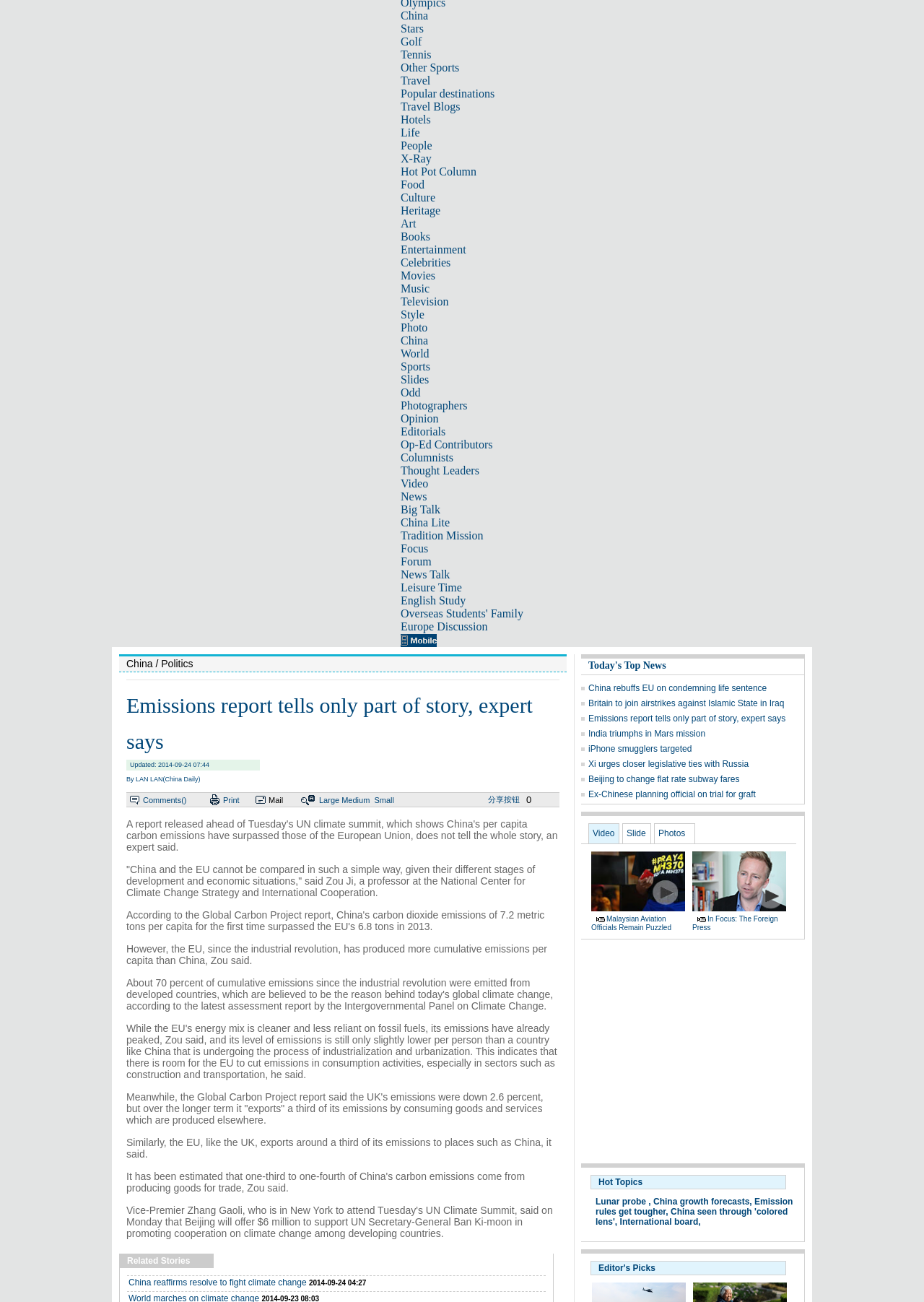Show the bounding box coordinates for the HTML element as described: "English Study".

[0.434, 0.456, 0.504, 0.466]